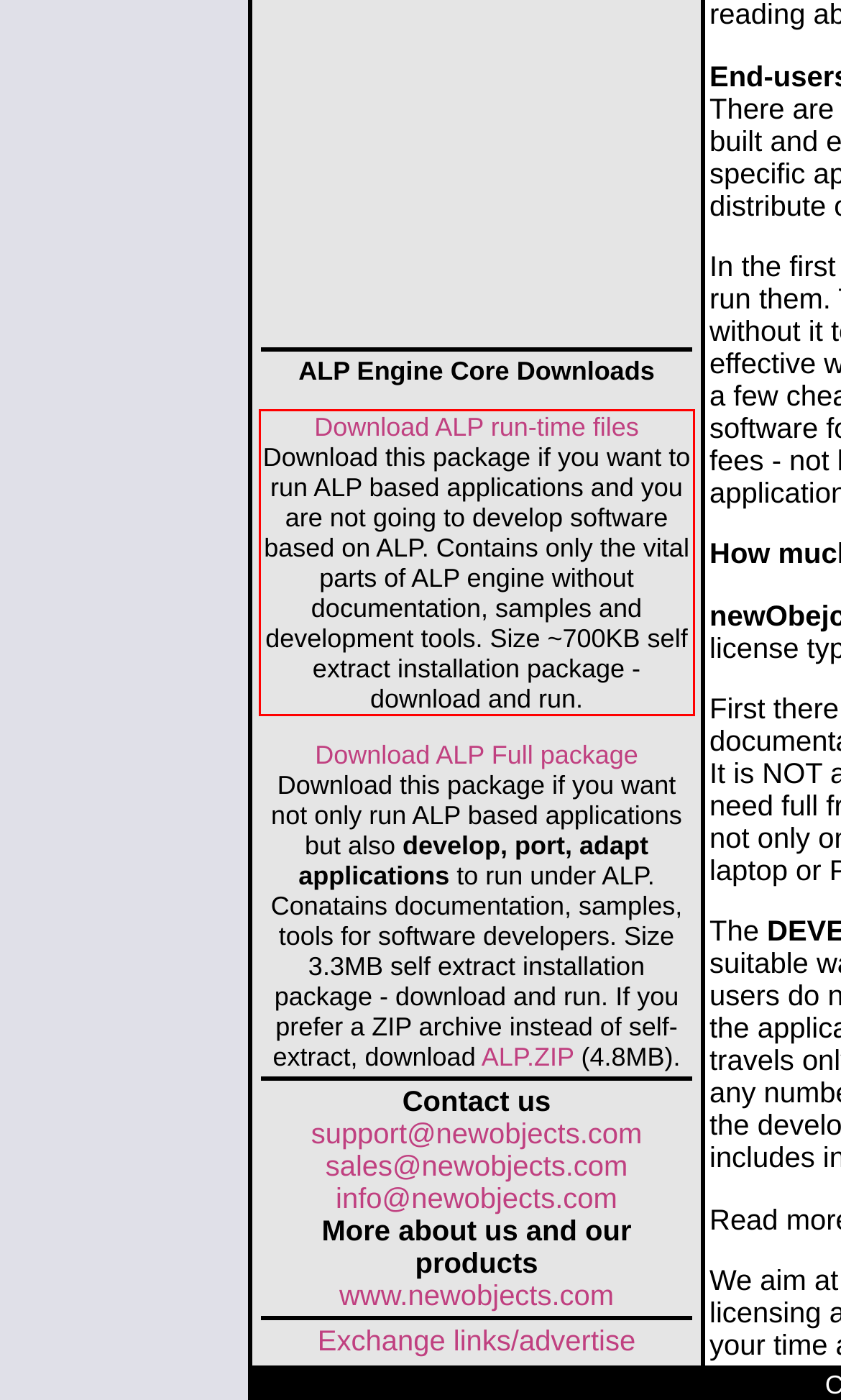Look at the provided screenshot of the webpage and perform OCR on the text within the red bounding box.

Download ALP run-time files Download this package if you want to run ALP based applications and you are not going to develop software based on ALP. Contains only the vital parts of ALP engine without documentation, samples and development tools. Size ~700KB self extract installation package - download and run.